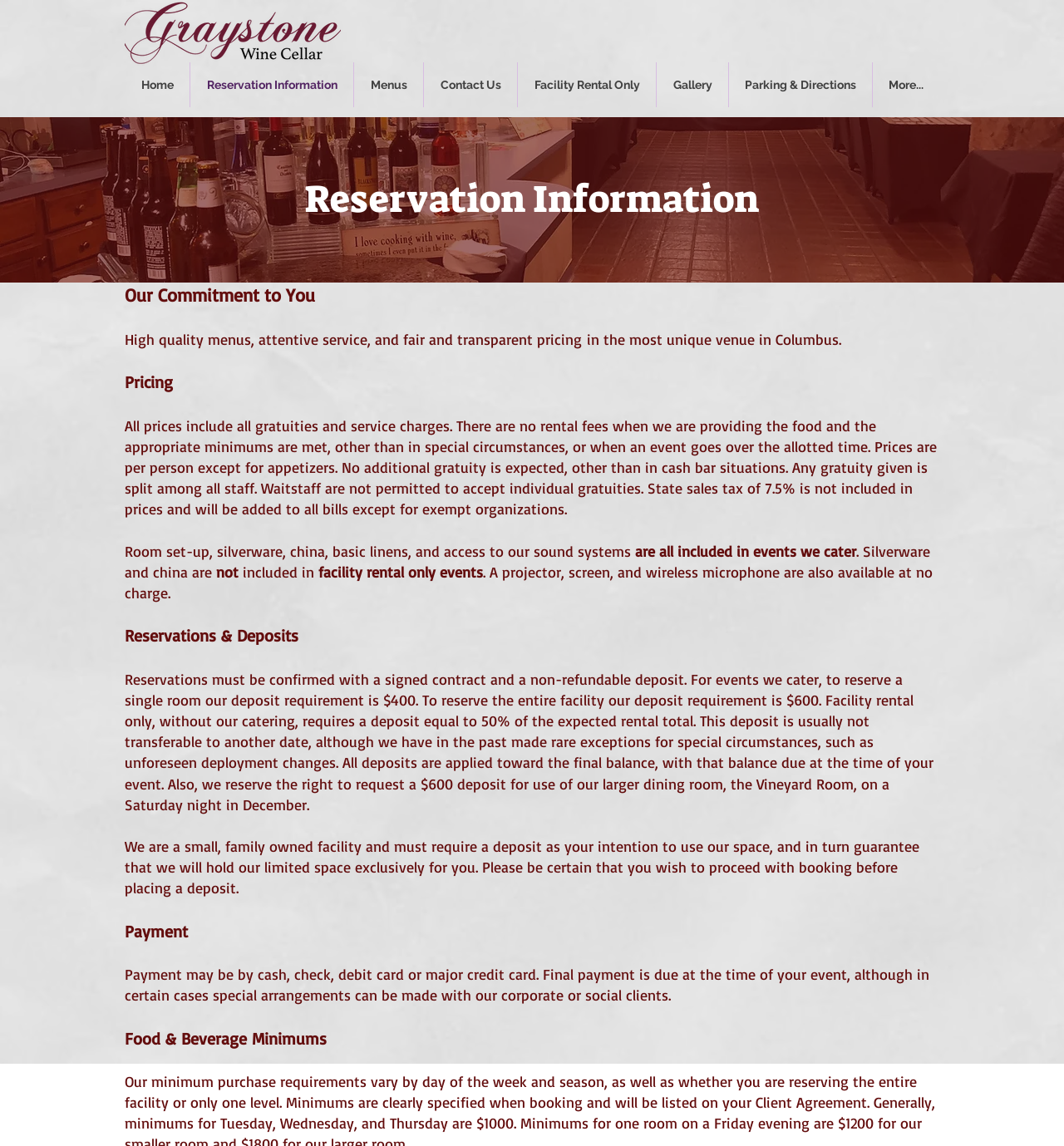What is the deposit requirement for reserving a single room?
Use the image to give a comprehensive and detailed response to the question.

I found the answer by reading the StaticText 'Reservations must be confirmed with a signed contract and a non-refundable deposit. For events we cater, to reserve a single room our deposit requirement is $400...' which explains the deposit requirement for reserving a single room.